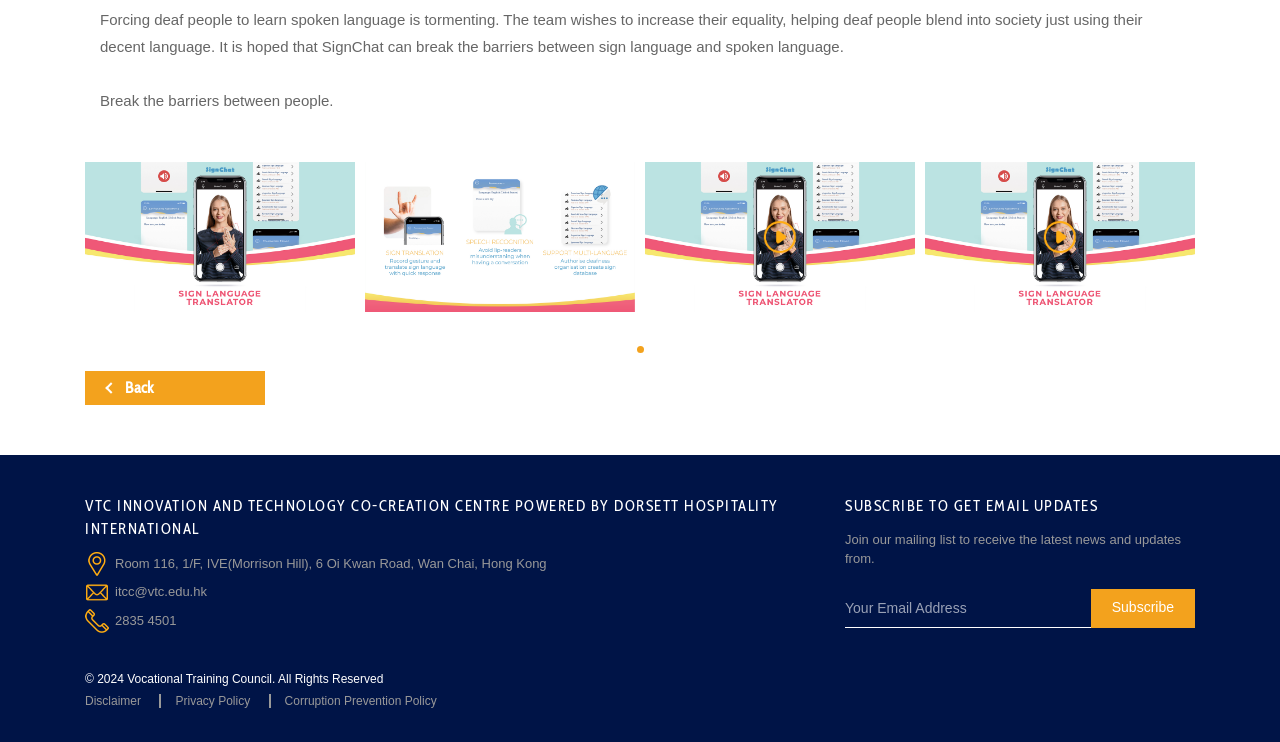Identify and provide the bounding box for the element described by: "parent_node: Subscribe placeholder="Your Email Address"".

[0.66, 0.794, 0.853, 0.847]